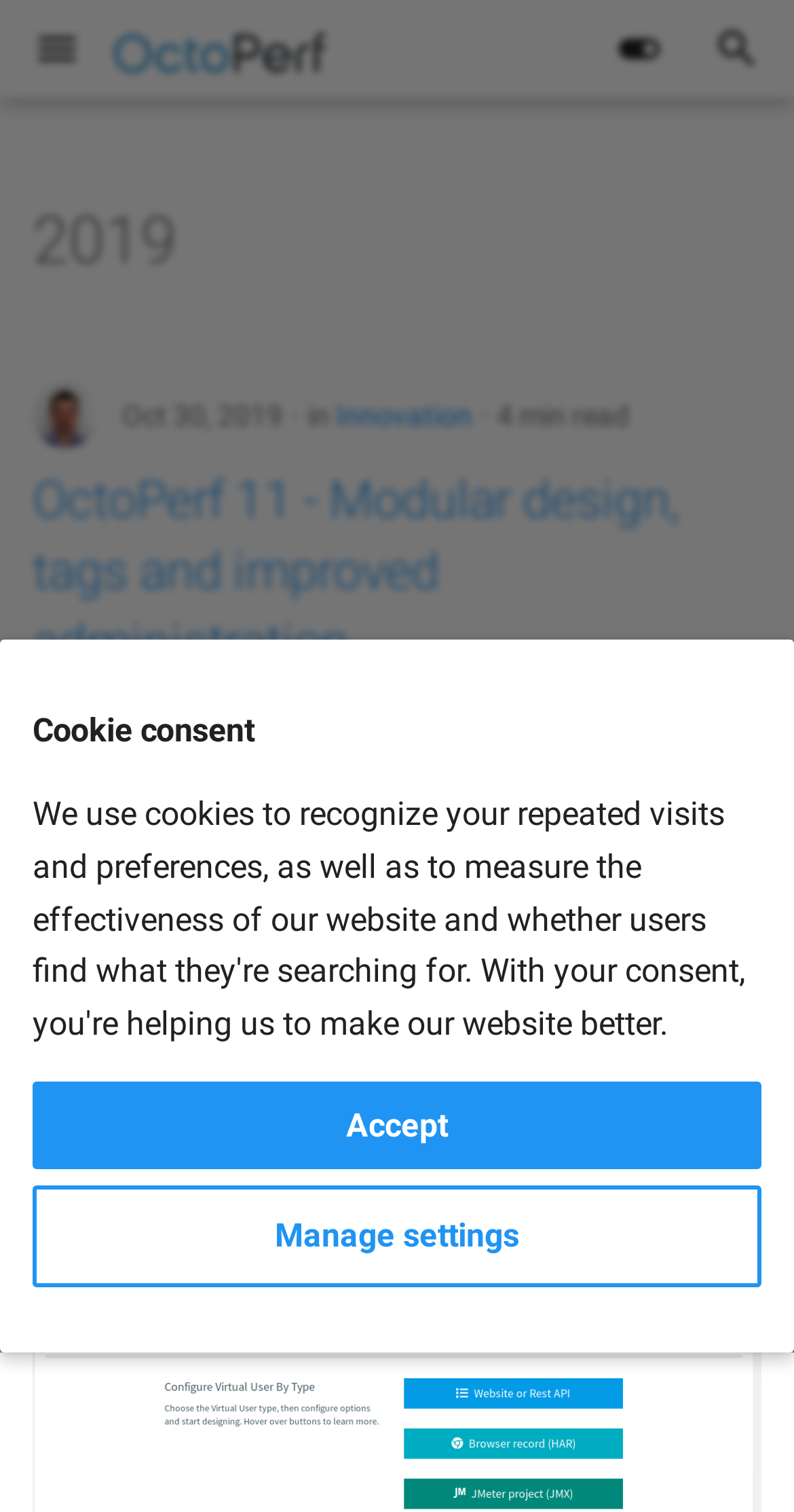Please locate the bounding box coordinates for the element that should be clicked to achieve the following instruction: "Submit search". Ensure the coordinates are given as four float numbers between 0 and 1, i.e., [left, top, right, bottom].

None